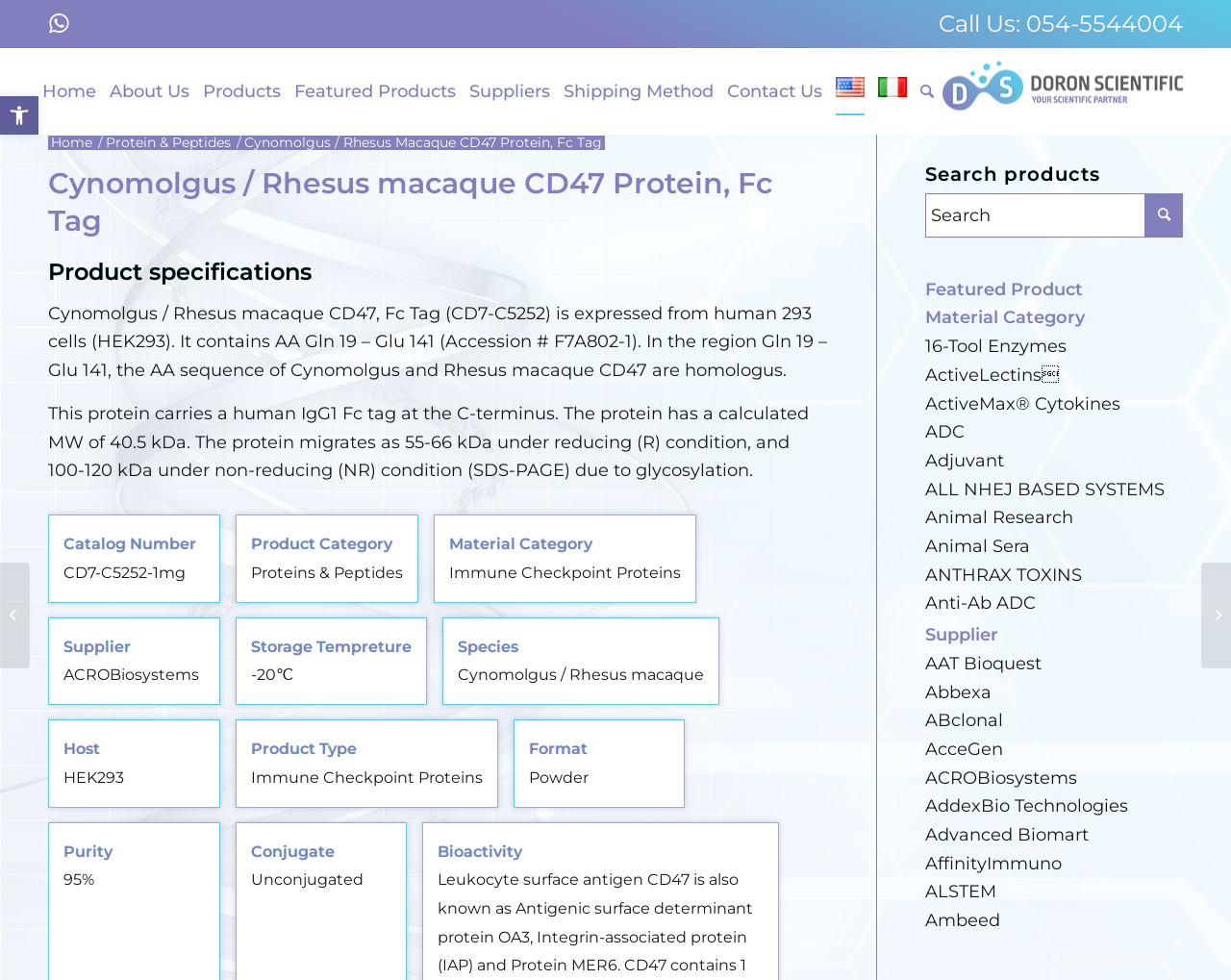What is the purity of CD7-C5252-1mg?
Using the details from the image, give an elaborate explanation to answer the question.

I found the purity by looking at the product specifications section, where it lists 'Purity' as '95%'.